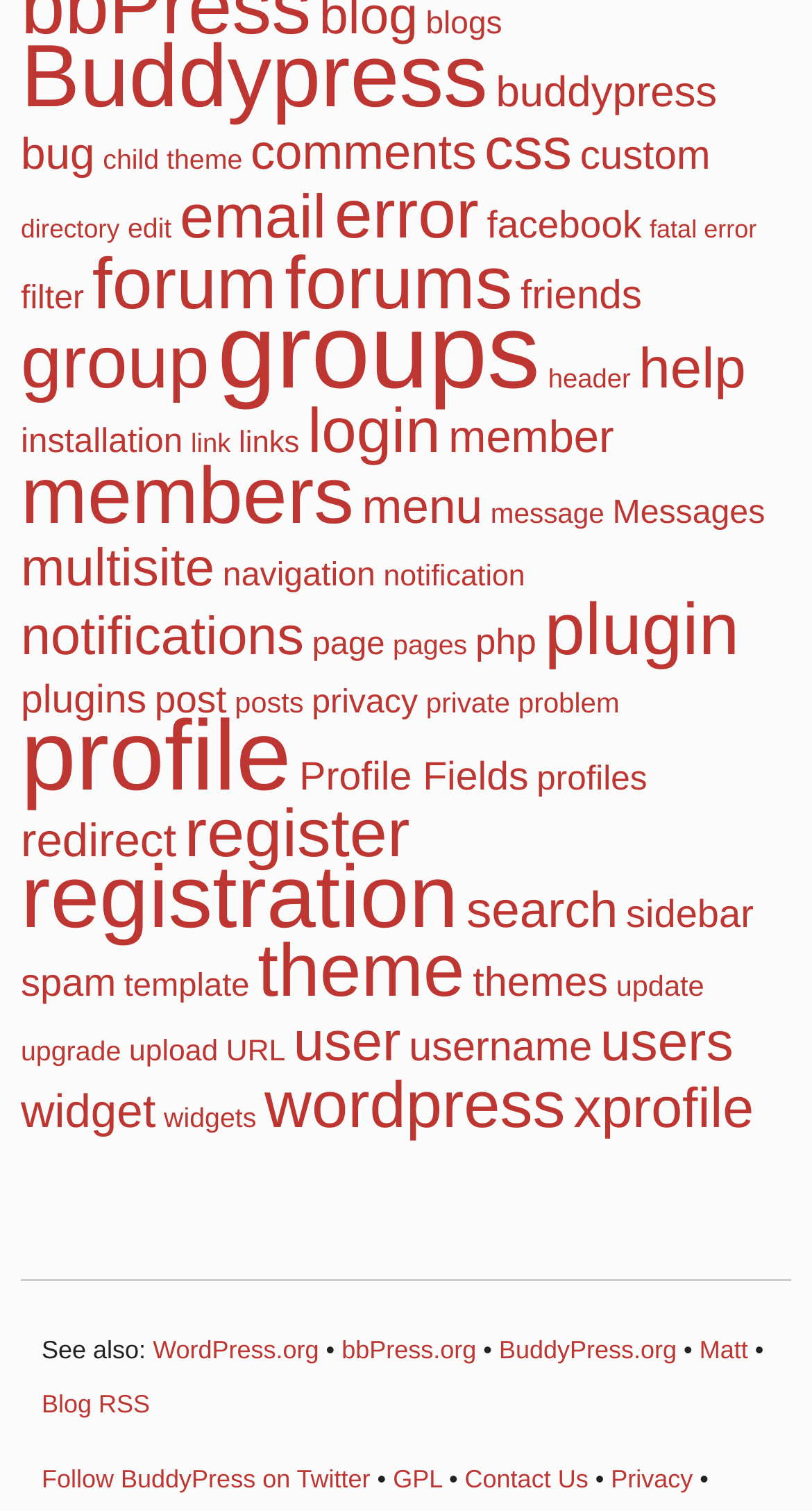Please determine the bounding box coordinates, formatted as (top-left x, top-left y, bottom-right x, bottom-right y), with all values as floating point numbers between 0 and 1. Identify the bounding box of the region described as: Follow BuddyPress on Twitter

[0.051, 0.969, 0.456, 0.989]